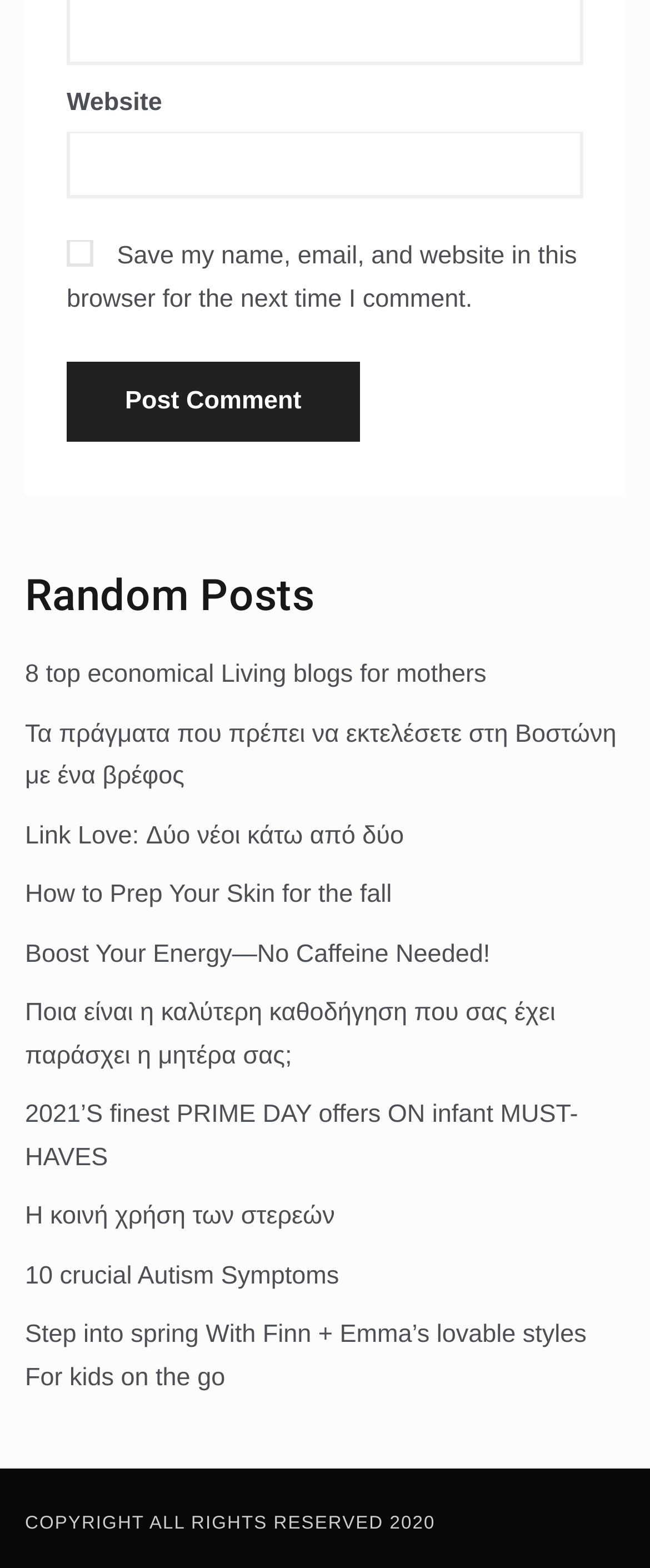Use a single word or phrase to answer the following:
What is the theme of the blog posts?

Lifestyle and parenting